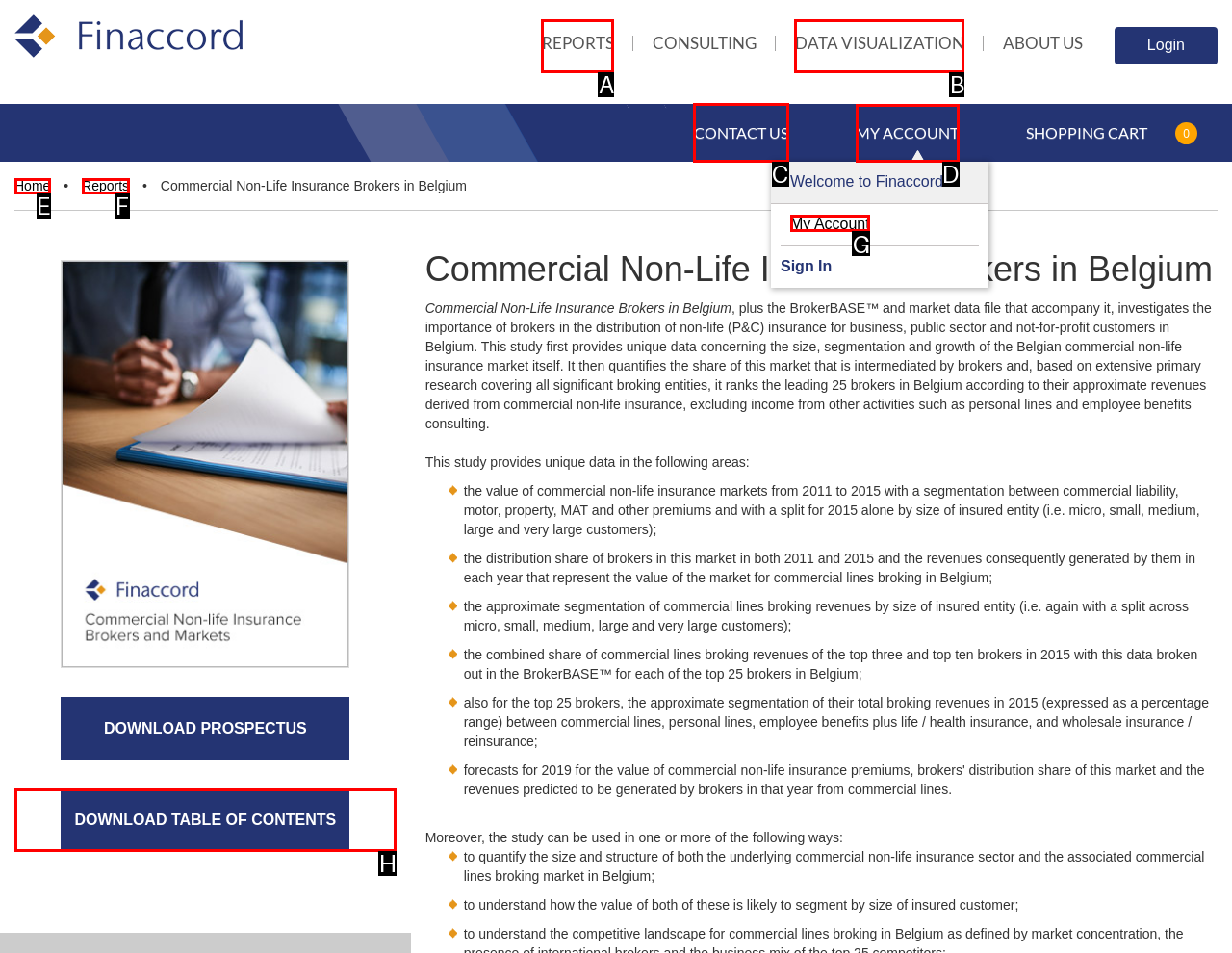Find the HTML element to click in order to complete this task: Contact us
Answer with the letter of the correct option.

C